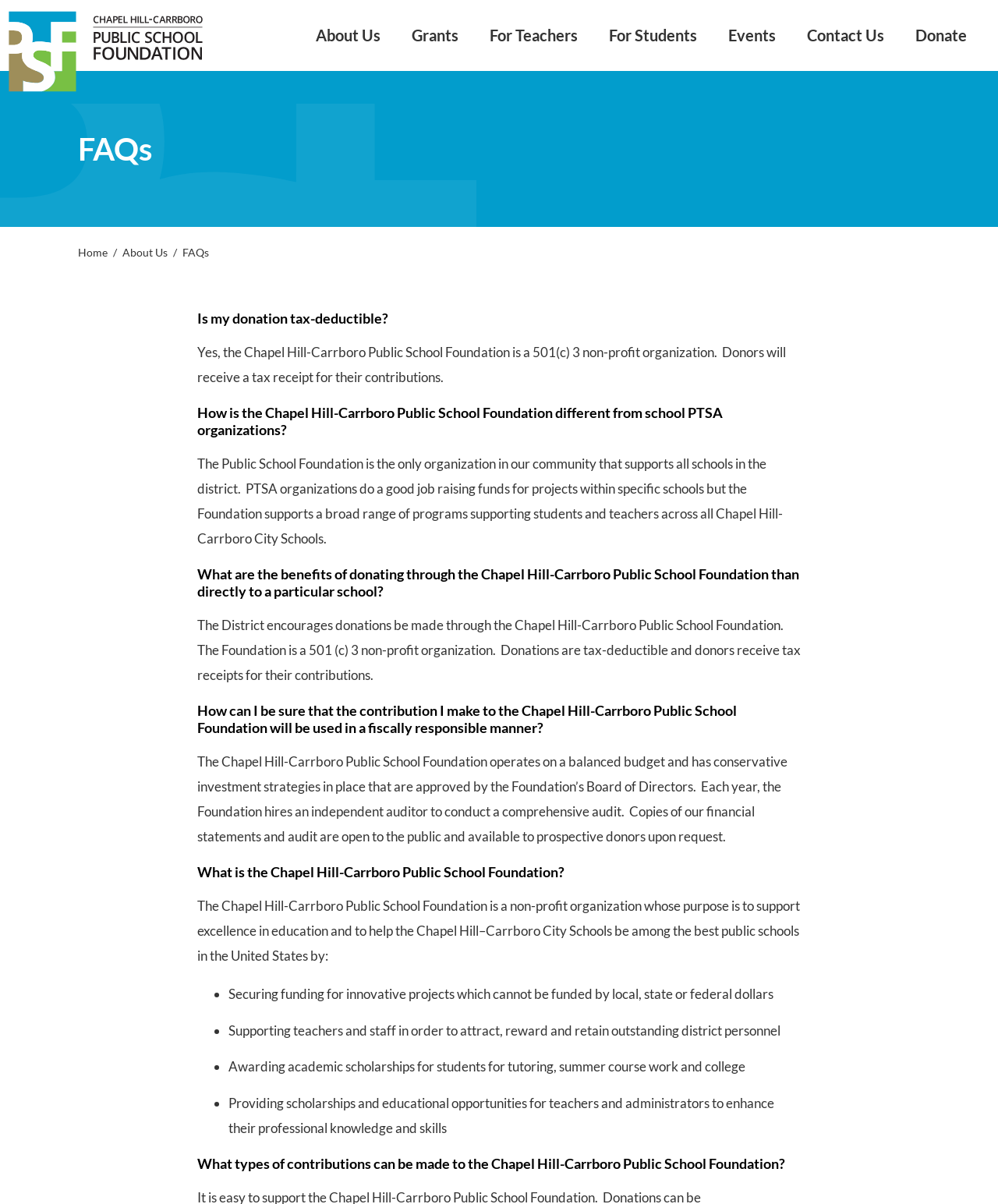For the following element description, predict the bounding box coordinates in the format (top-left x, top-left y, bottom-right x, bottom-right y). All values should be floating point numbers between 0 and 1. Description: Contact Us

[0.809, 0.021, 0.886, 0.037]